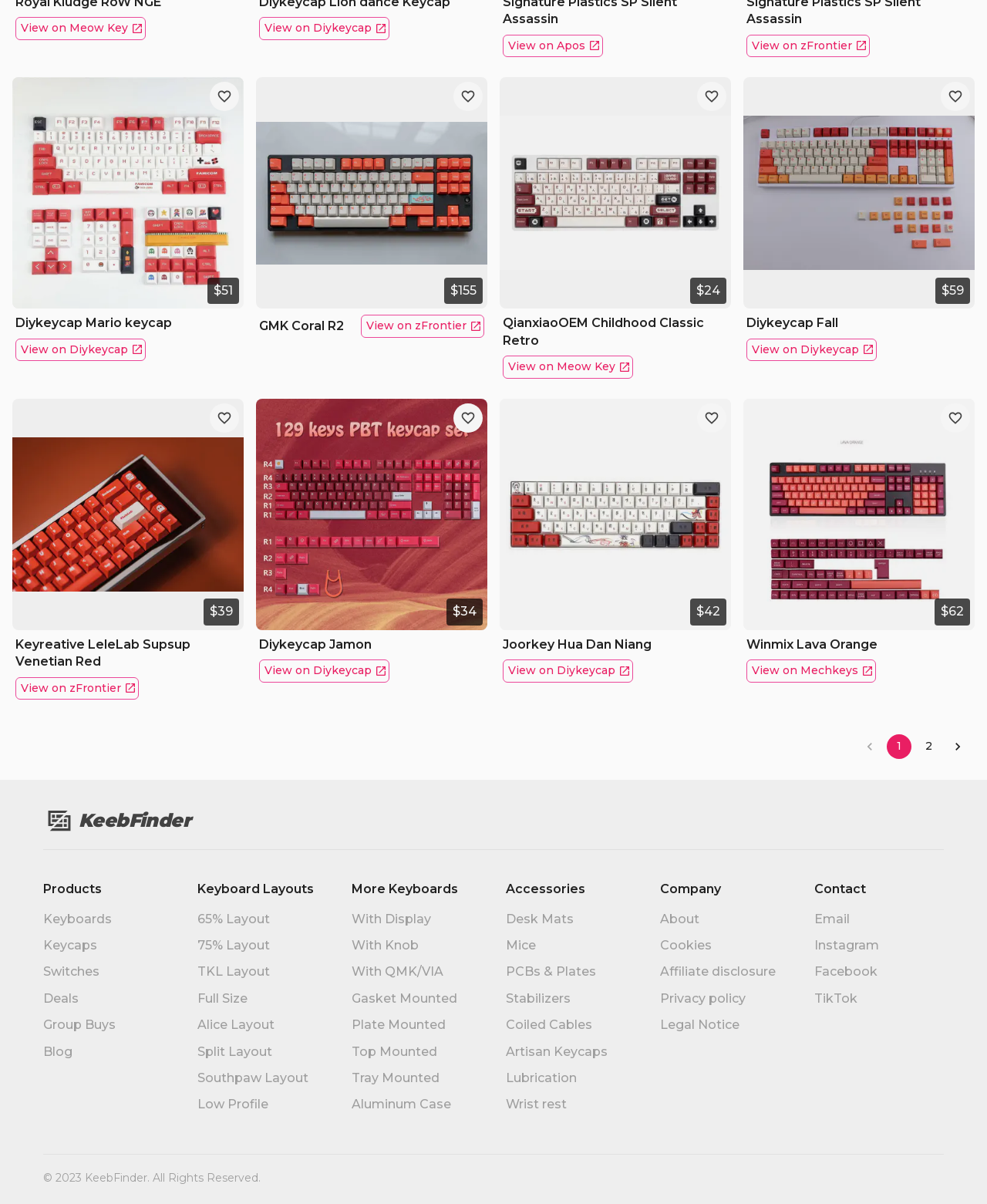Provide the bounding box coordinates for the UI element described in this sentence: "parent_node: $155 aria-label="Add to wishlist"". The coordinates should be four float values between 0 and 1, i.e., [left, top, right, bottom].

[0.459, 0.068, 0.489, 0.093]